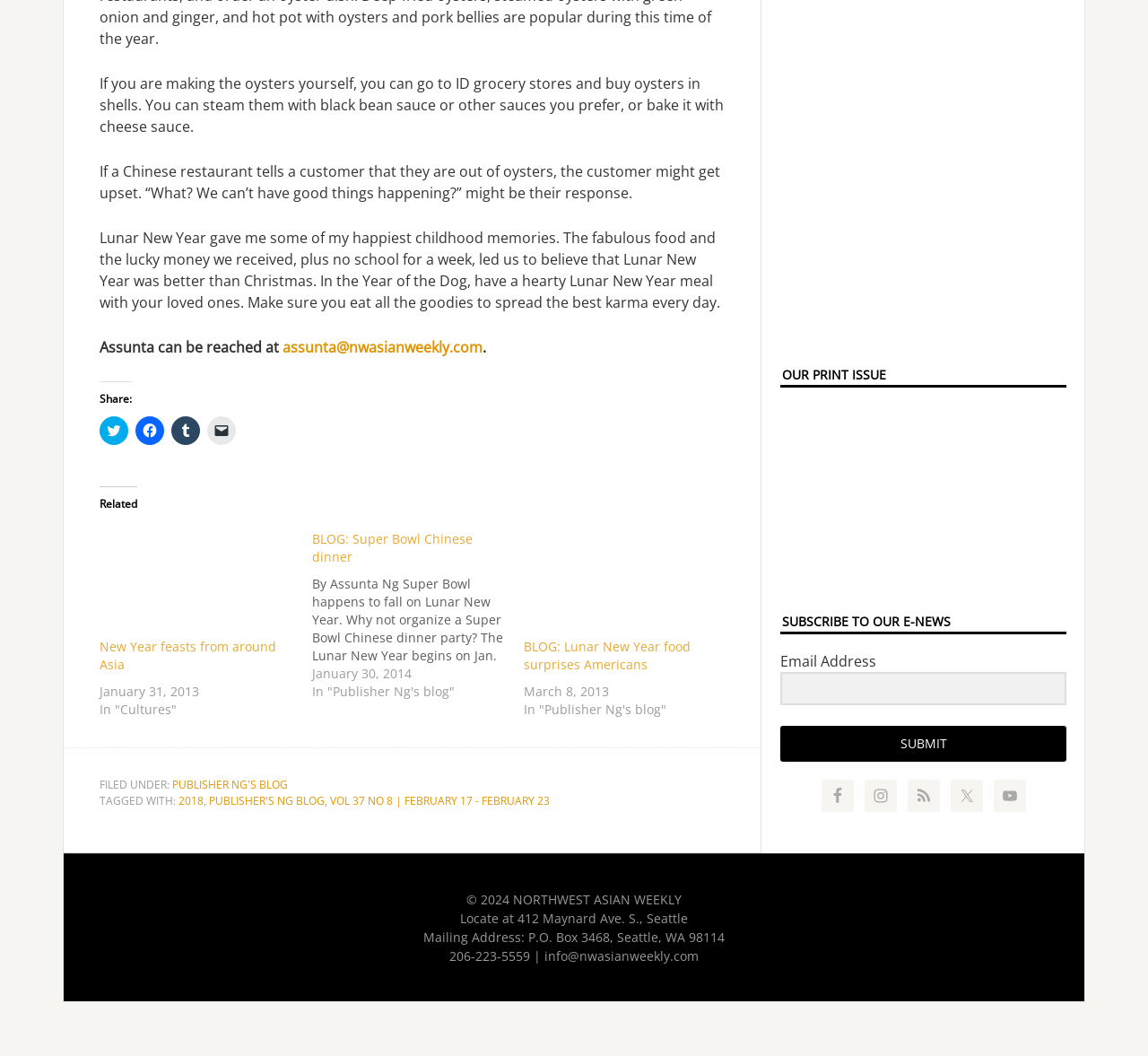What is the topic of the article?
Using the image, answer in one word or phrase.

Lunar New Year